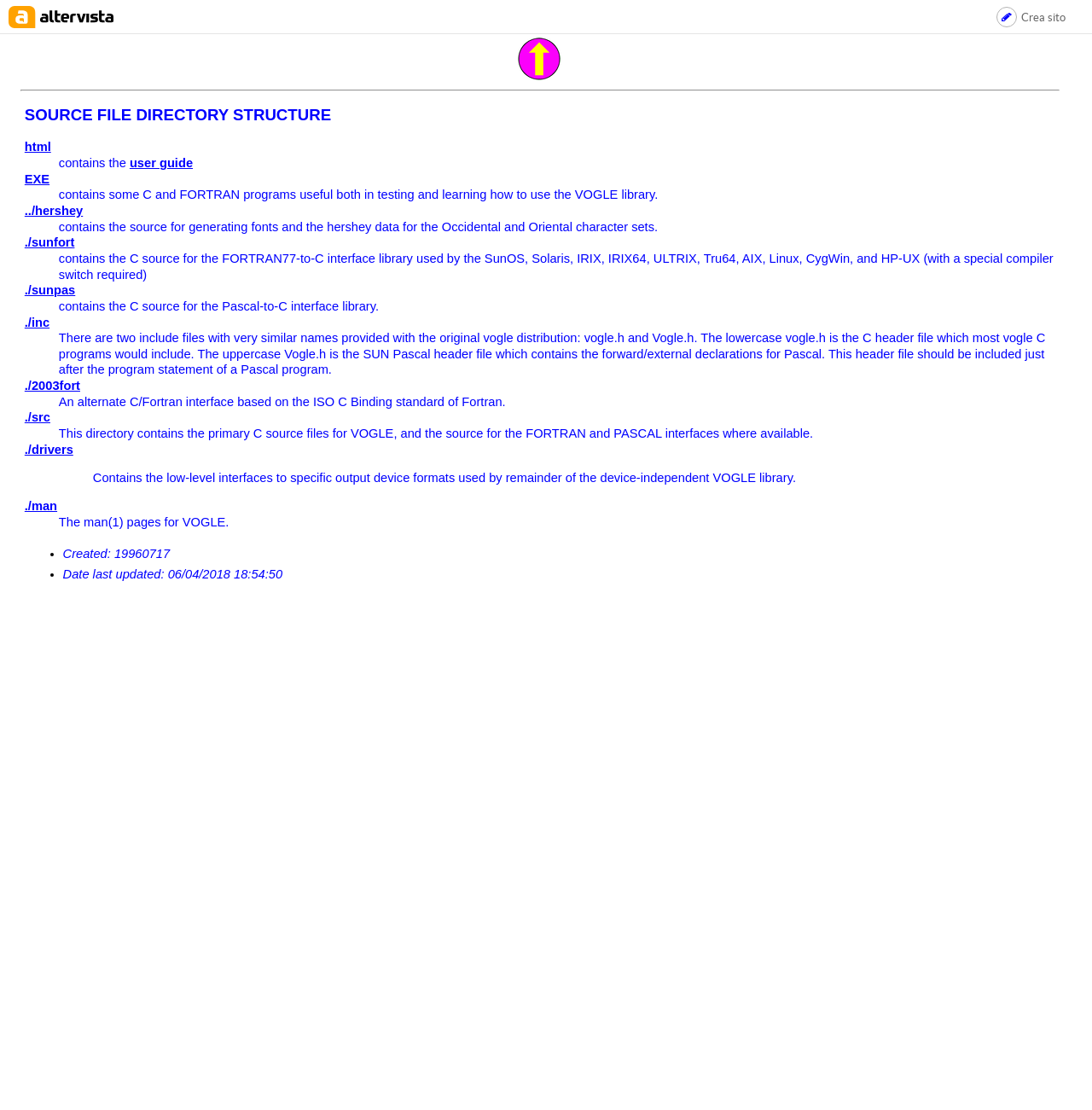Provide the bounding box coordinates of the HTML element this sentence describes: "parent_node: Crea sito". The bounding box coordinates consist of four float numbers between 0 and 1, i.e., [left, top, right, bottom].

[0.019, 0.031, 0.97, 0.075]